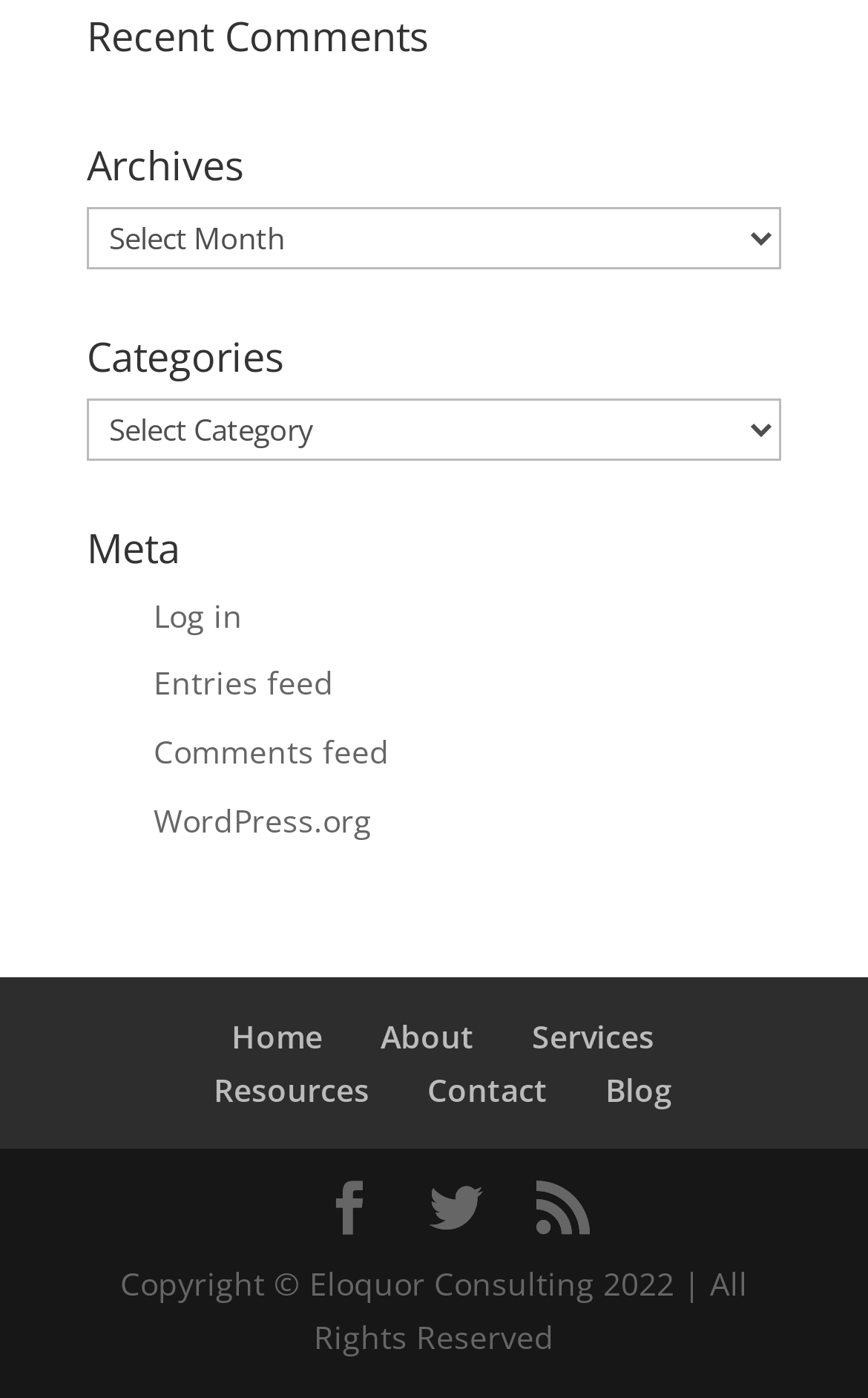Kindly determine the bounding box coordinates of the area that needs to be clicked to fulfill this instruction: "Contact us".

[0.492, 0.764, 0.631, 0.794]